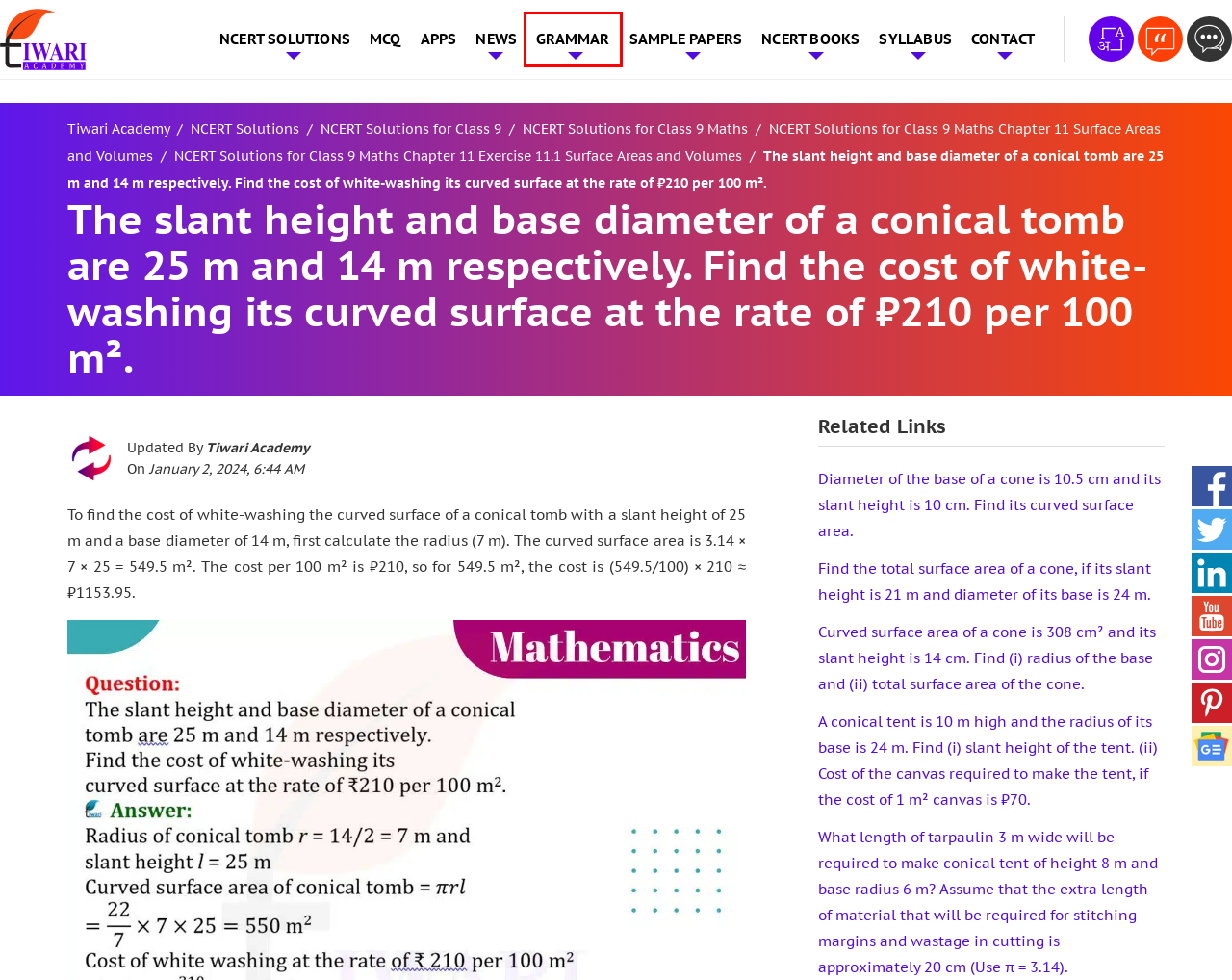You are given a screenshot depicting a webpage with a red bounding box around a UI element. Select the description that best corresponds to the new webpage after clicking the selected element. Here are the choices:
A. News – Tiwari Academy  – Free CBSE NCERT Books and Solutions
B. What length of tarpaulin 3 m wide will be required to makel tent?
C. तिवारी अकादमी - निशुल्क शिक्षा की ओर एक कदम
D. Contact Us - Tiwari Academy
E. Diameter of the base of a cone is 10.5 cm and its slant height is 10.
F. A conical tent is 10 m high and the radius of its base is 24 m.
G. NCERT Solutions for Class 9 Maths Chapter 11 Surface Areas and Volumes
H. English Grammar and its Components, examples and Definitions.

H